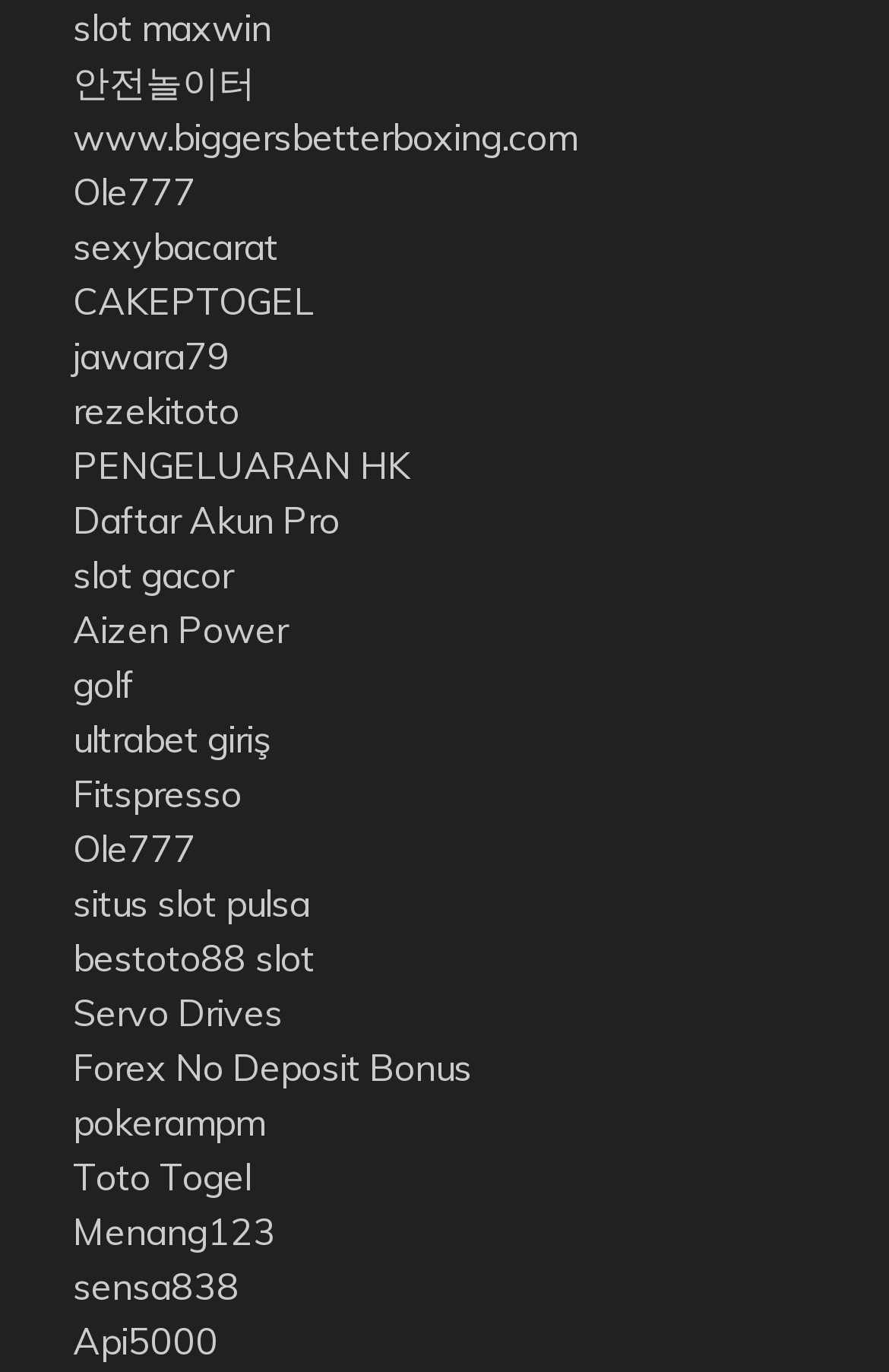Determine the bounding box coordinates of the clickable element necessary to fulfill the instruction: "register for Daftar Akun Pro". Provide the coordinates as four float numbers within the 0 to 1 range, i.e., [left, top, right, bottom].

[0.082, 0.363, 0.382, 0.396]